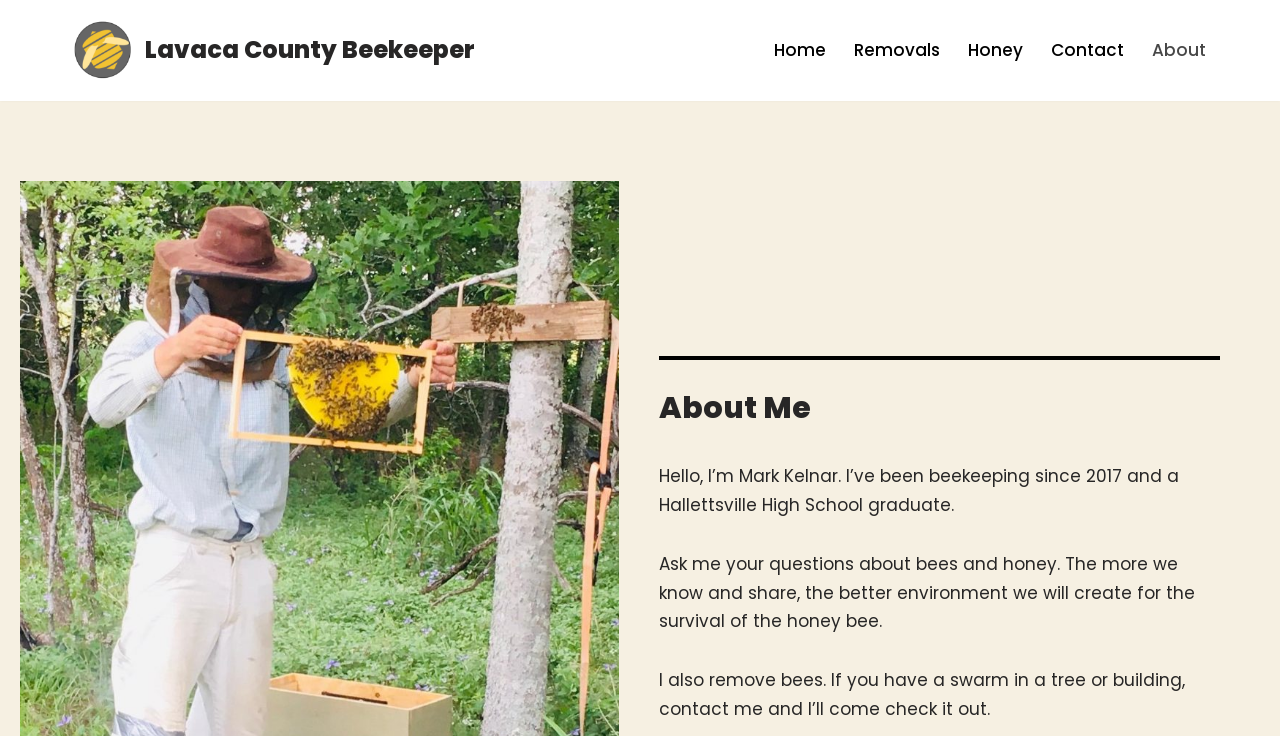What is the name of the beekeeper?
Using the image, give a concise answer in the form of a single word or short phrase.

Mark Kelnar